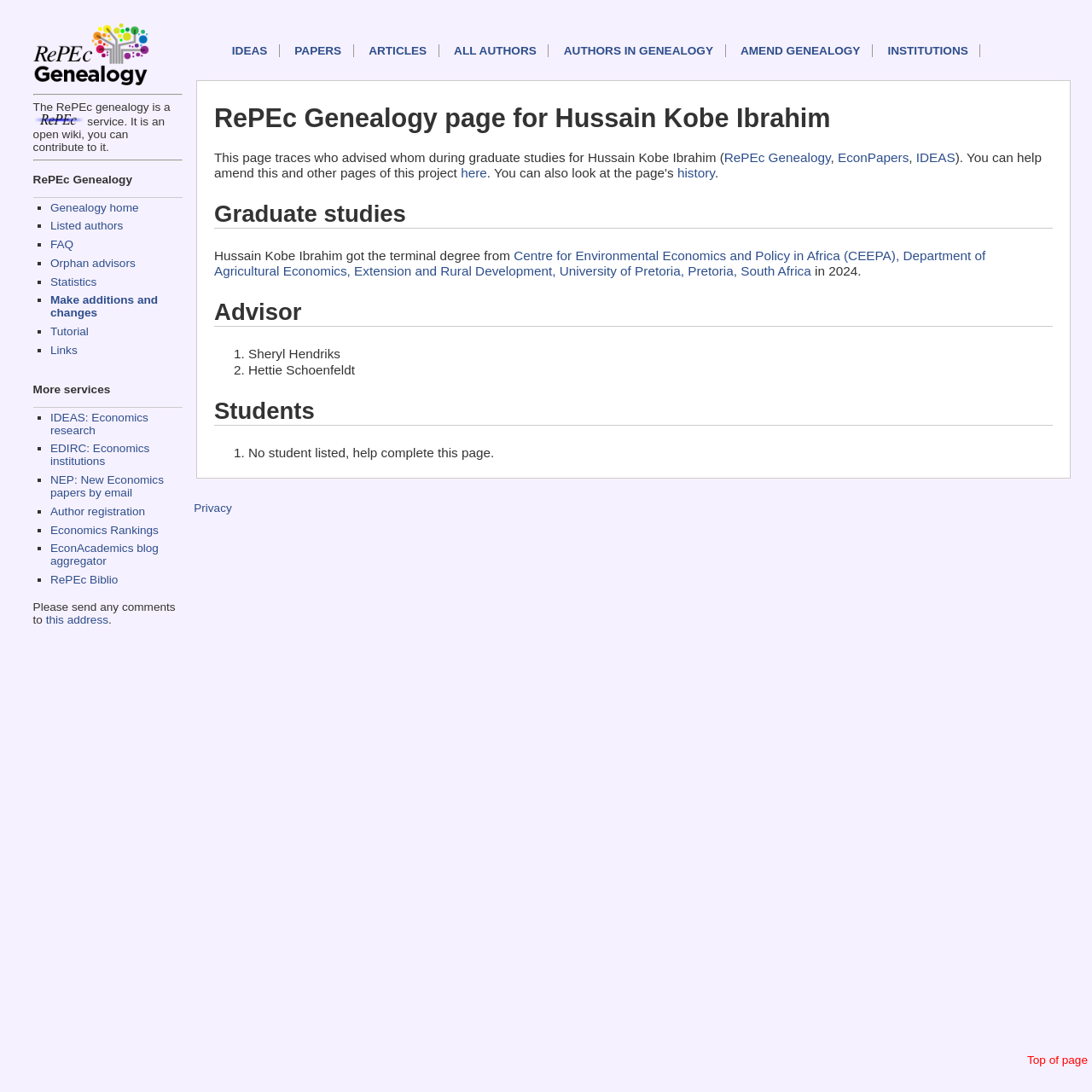Detail the features and information presented on the webpage.

This webpage is a RePEc Genealogy page for Hussain Kobe Ibrahim. At the top, there is a horizontal separator line, followed by a link to "Genealogy home" with an accompanying image. Below this, there is a brief description of the RePEc genealogy service, which is an open wiki that users can contribute to.

The main content of the page is divided into sections. The first section is headed "RePEc Genealogy" and provides information about Hussain Kobe Ibrahim's academic background, including the institution where he received his terminal degree and his advisors. There are two advisors listed, Sheryl Hendriks and Hettie Schoenfeldt.

The next section is headed "Students" and currently lists no students, with a call to action to help complete the page. Below this, there is a section headed "More services" that provides links to various economics-related resources, including IDEAS, EDIRC, and NEP.

On the right-hand side of the page, there are several links to other pages, including "PAPERS", "ARTICLES", "ALL AUTHORS", and "AUTHORS IN GENEALOGY". There is also a link to "Top of page" at the bottom right corner.

At the bottom of the page, there is a note asking users to send comments to a specific address, followed by a link to "IDEAS" and a horizontal separator line.